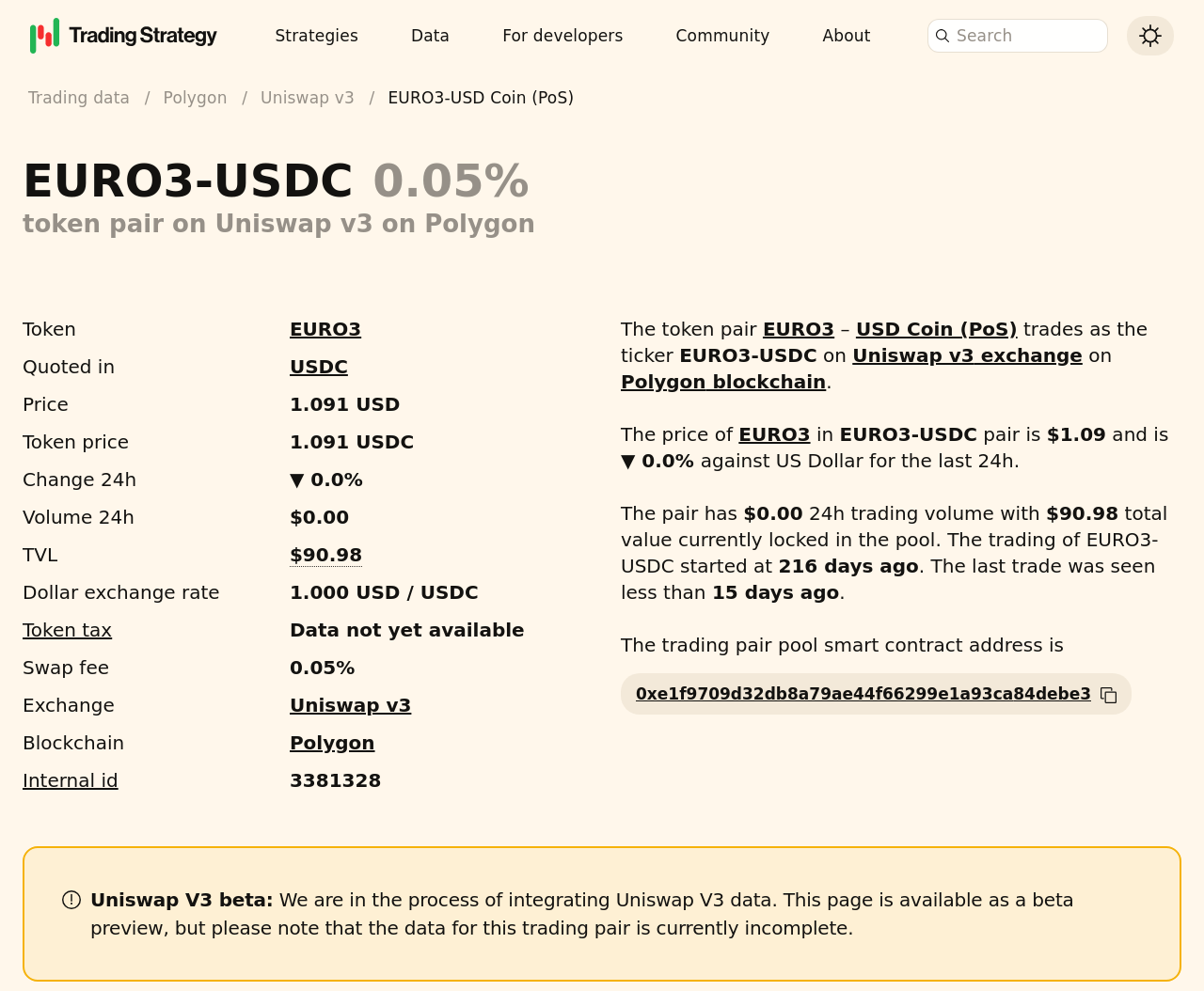Please predict the bounding box coordinates (top-left x, top-left y, bottom-right x, bottom-right y) for the UI element in the screenshot that fits the description: Community

[0.549, 0.017, 0.652, 0.055]